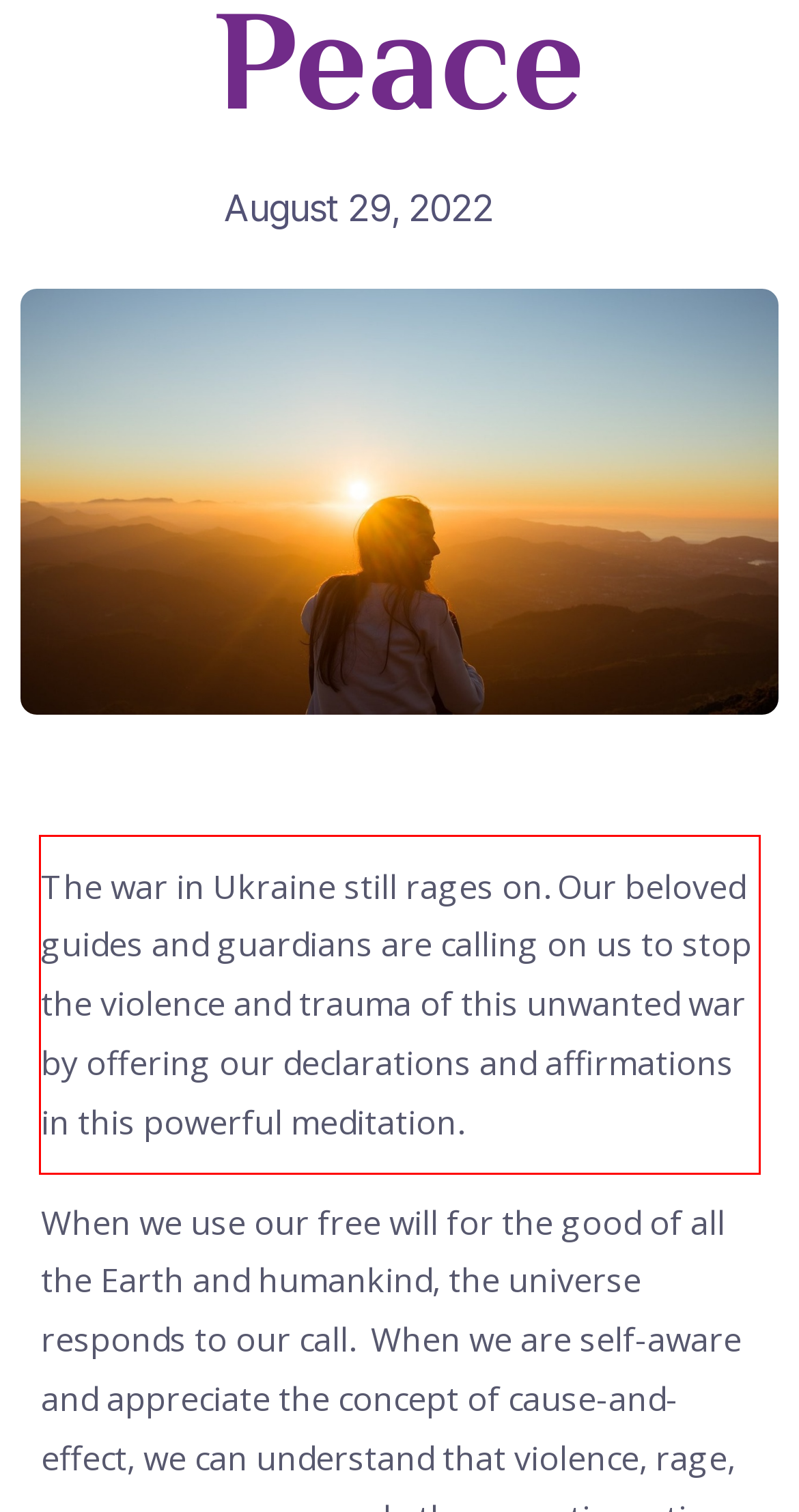You have a screenshot with a red rectangle around a UI element. Recognize and extract the text within this red bounding box using OCR.

The war in Ukraine still rages on. Our beloved guides and guardians are calling on us to stop the violence and trauma of this unwanted war by offering our declarations and affirmations in this powerful meditation.